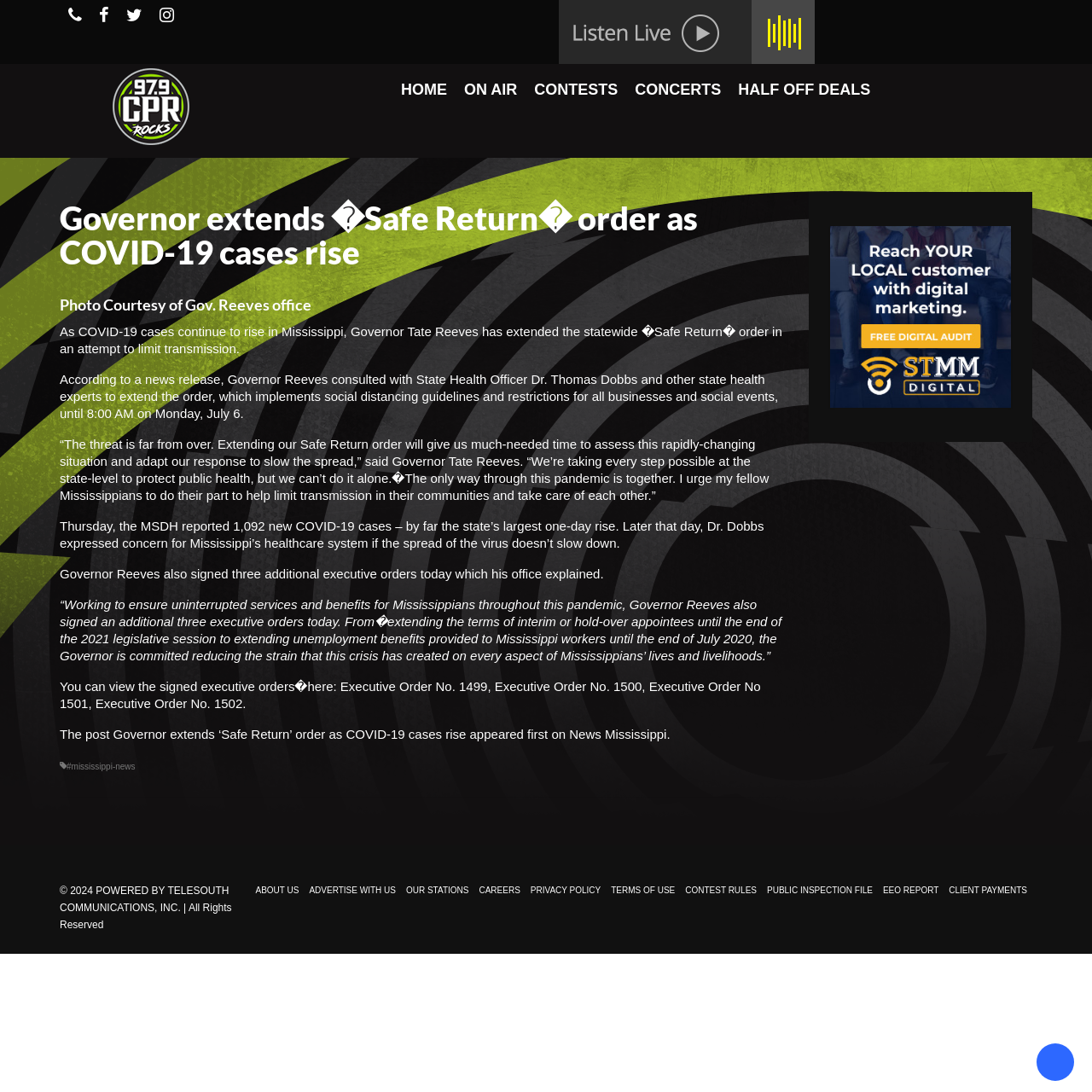What is the purpose of the 'Safe Return' order?
Based on the screenshot, provide a one-word or short-phrase response.

To limit transmission of COVID-19